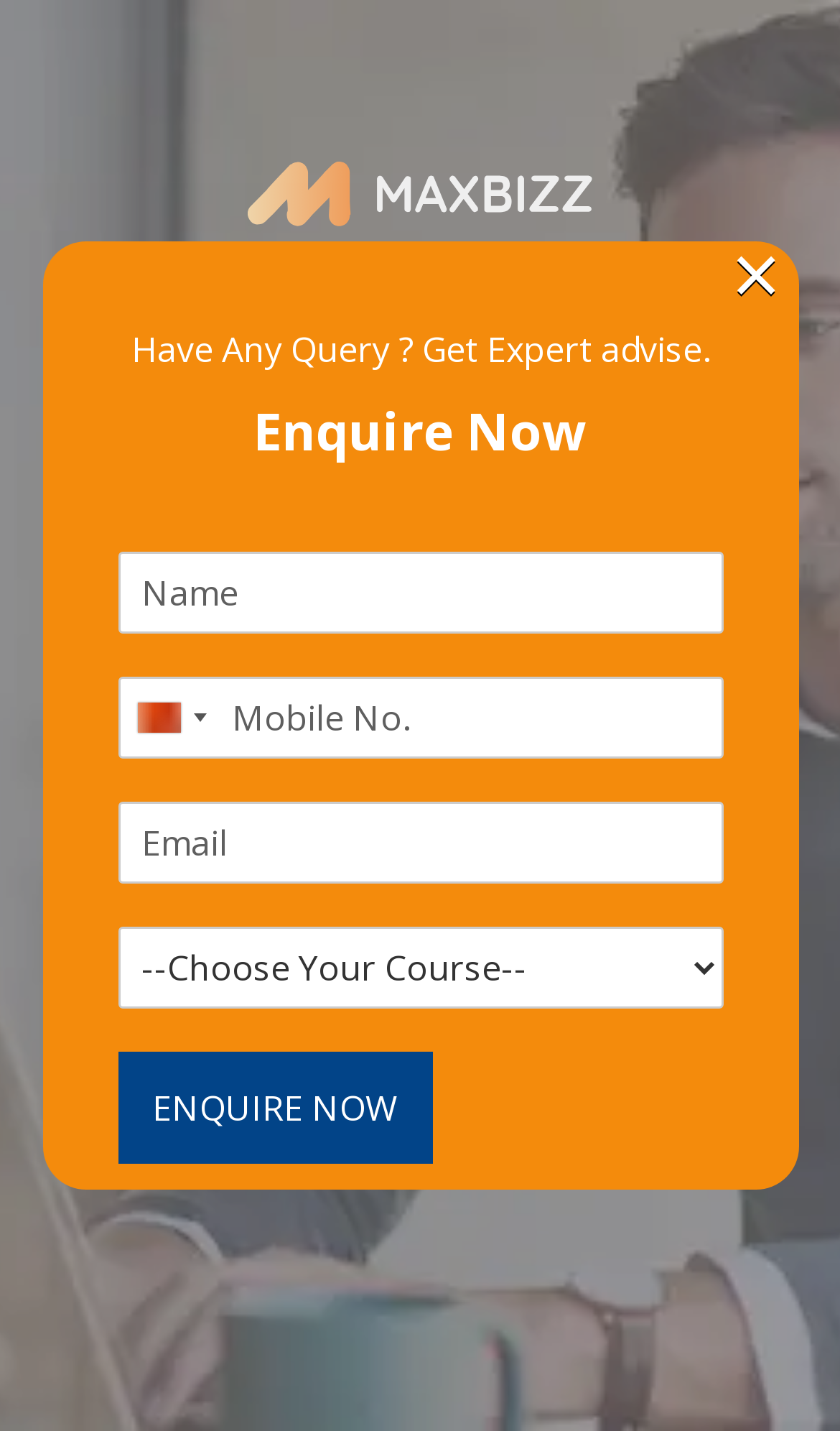Predict the bounding box of the UI element that fits this description: "parent_node: Search for: name="s" placeholder="Search…"".

[0.077, 0.604, 0.923, 0.676]